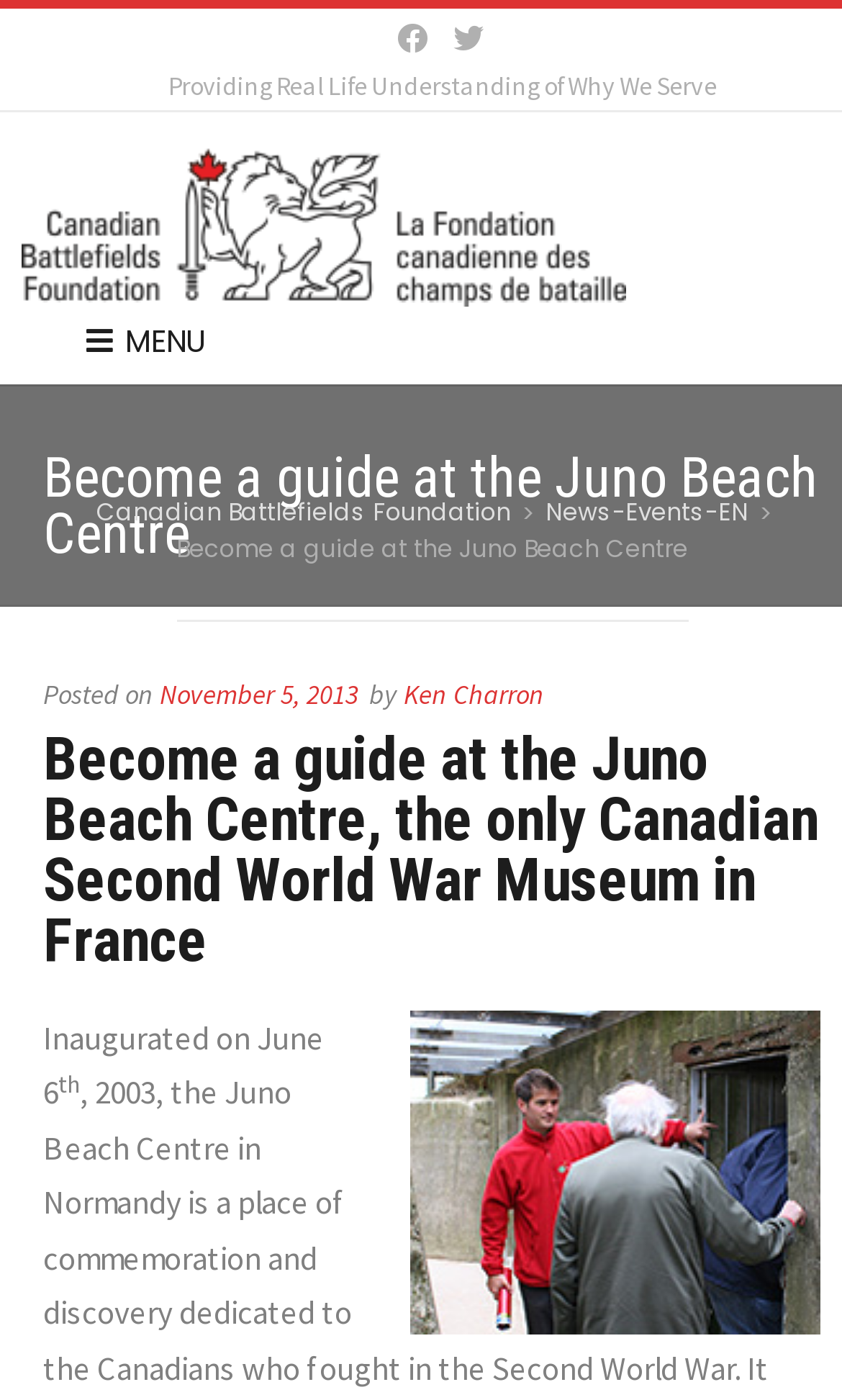Find and specify the bounding box coordinates that correspond to the clickable region for the instruction: "Read the news and events".

[0.647, 0.353, 0.888, 0.378]